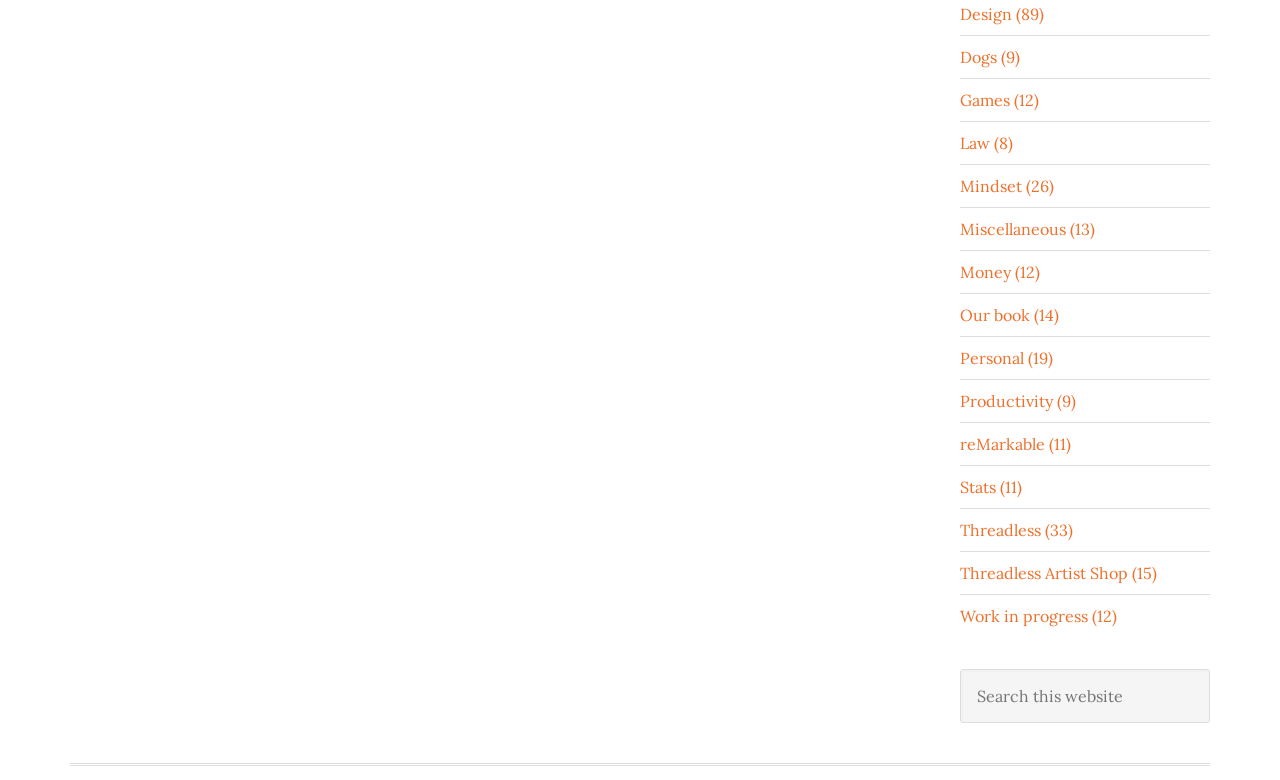Please locate the bounding box coordinates of the element that should be clicked to complete the given instruction: "Share on Facebook".

None